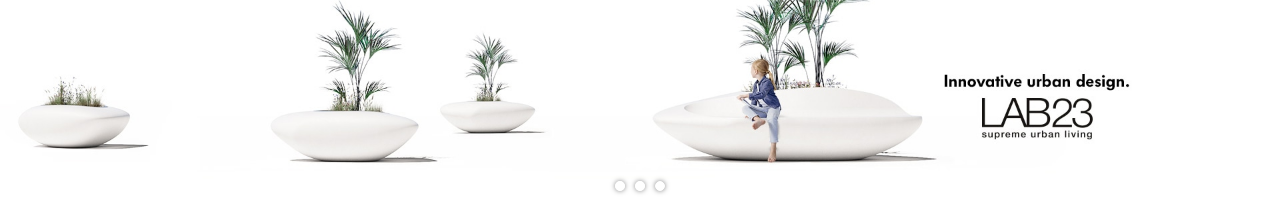Give a meticulous account of what the image depicts.

The image showcases a series of elegantly designed planter-like structures in a minimalist urban setting, reflecting innovative design principles. These white, smooth, oval forms are integrated with lush greenery, creating a harmonious blend of nature and architecture. A person, casually seated on one of the designs, embodies the concept of supreme urban living championed by LAB23. The overall aesthetic emphasizes simplicity, functionality, and the importance of green spaces within urban environments, highlighting the transformative potential of thoughtful design in city life. Accompanying the visuals is a tagline that states, "Innovative urban design. LAB23 supreme urban living," emphasizing the brand’s dedication to elevating urban experiences.